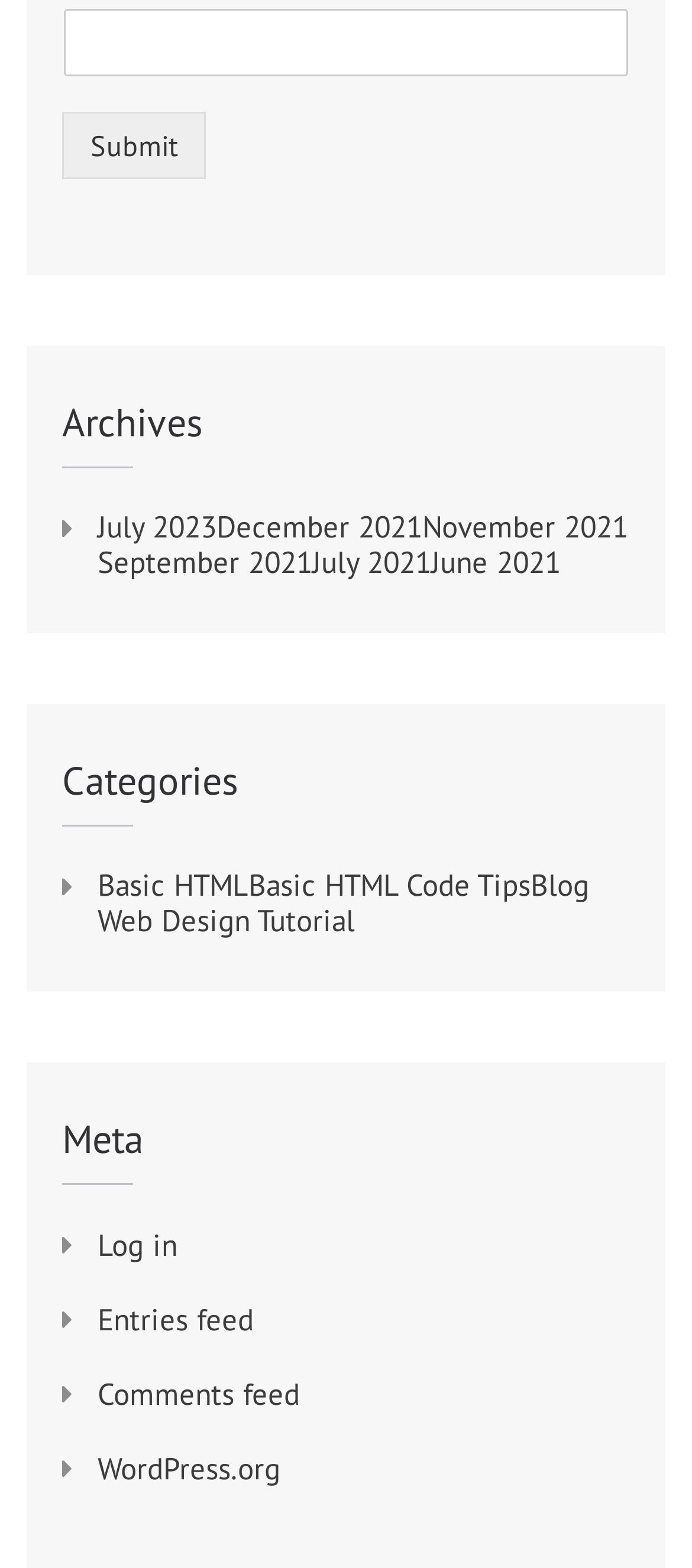What is the last link under the 'Meta' heading?
Give a single word or phrase answer based on the content of the image.

WordPress.org